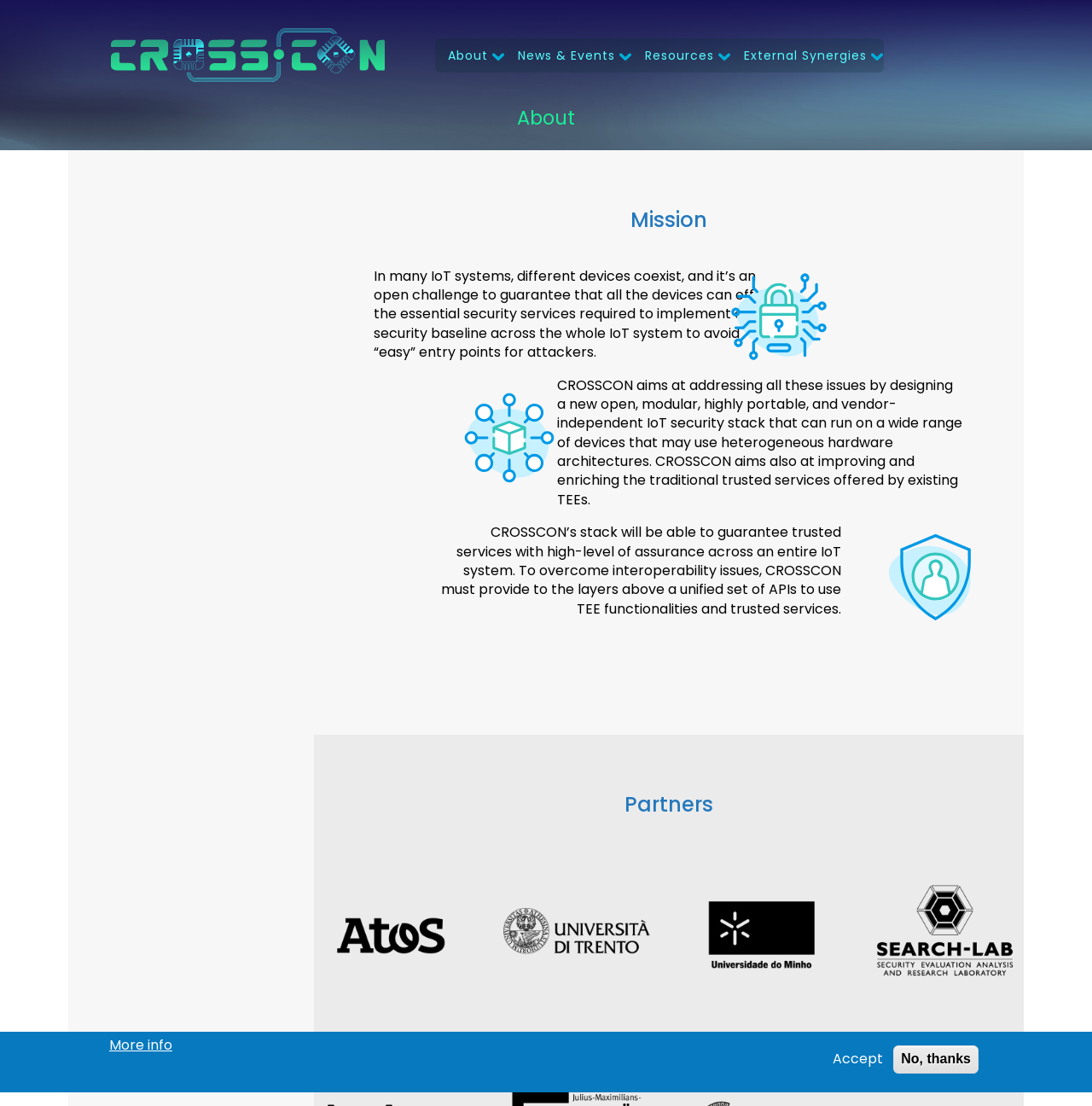Please identify the bounding box coordinates of the clickable area that will allow you to execute the instruction: "Click on the 'Home' link".

[0.102, 0.025, 0.352, 0.092]